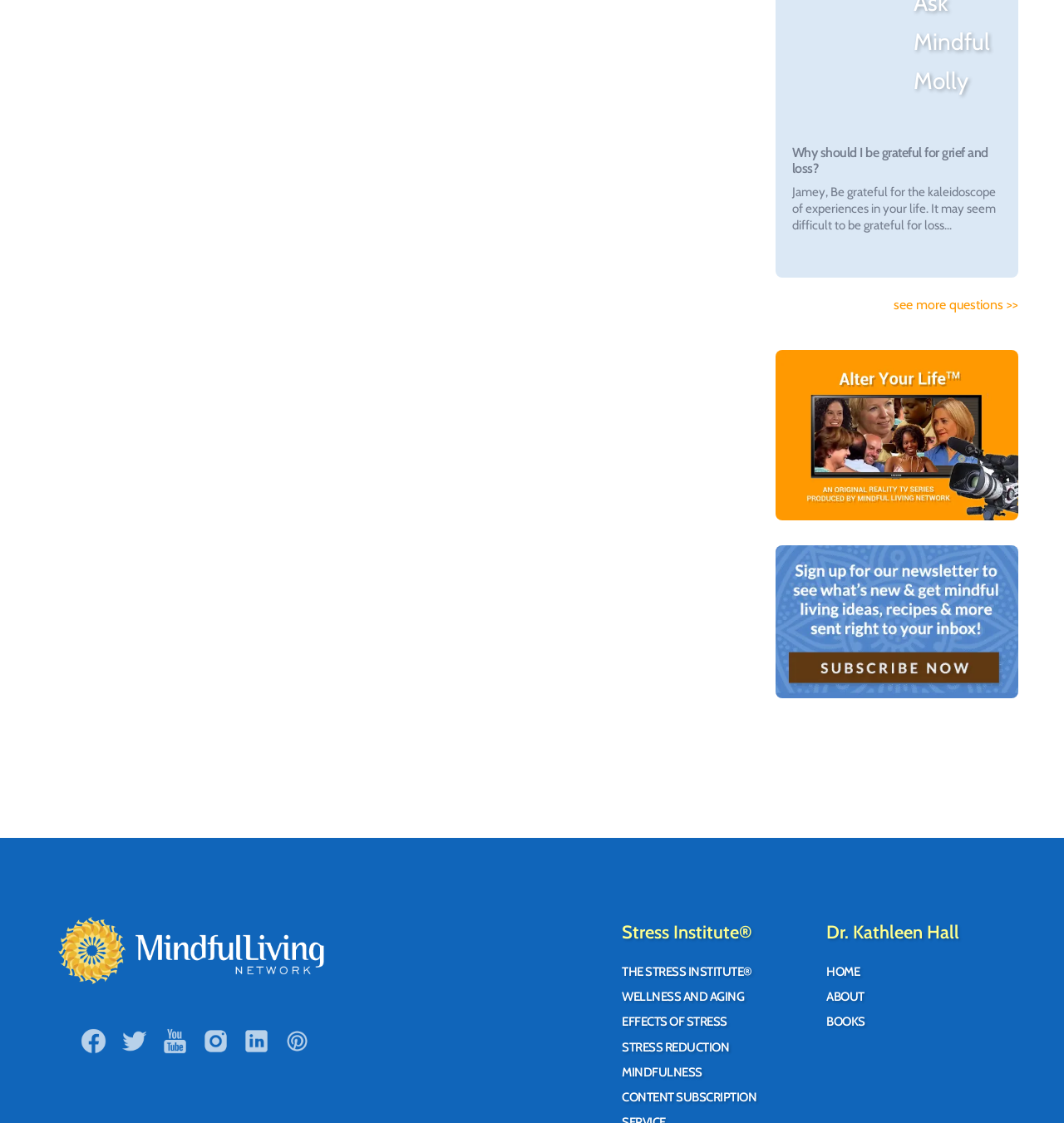Based on the element description: "How do I start journaling?", identify the bounding box coordinates for this UI element. The coordinates must be four float numbers between 0 and 1, listed as [left, top, right, bottom].

[0.744, 0.682, 0.871, 0.696]